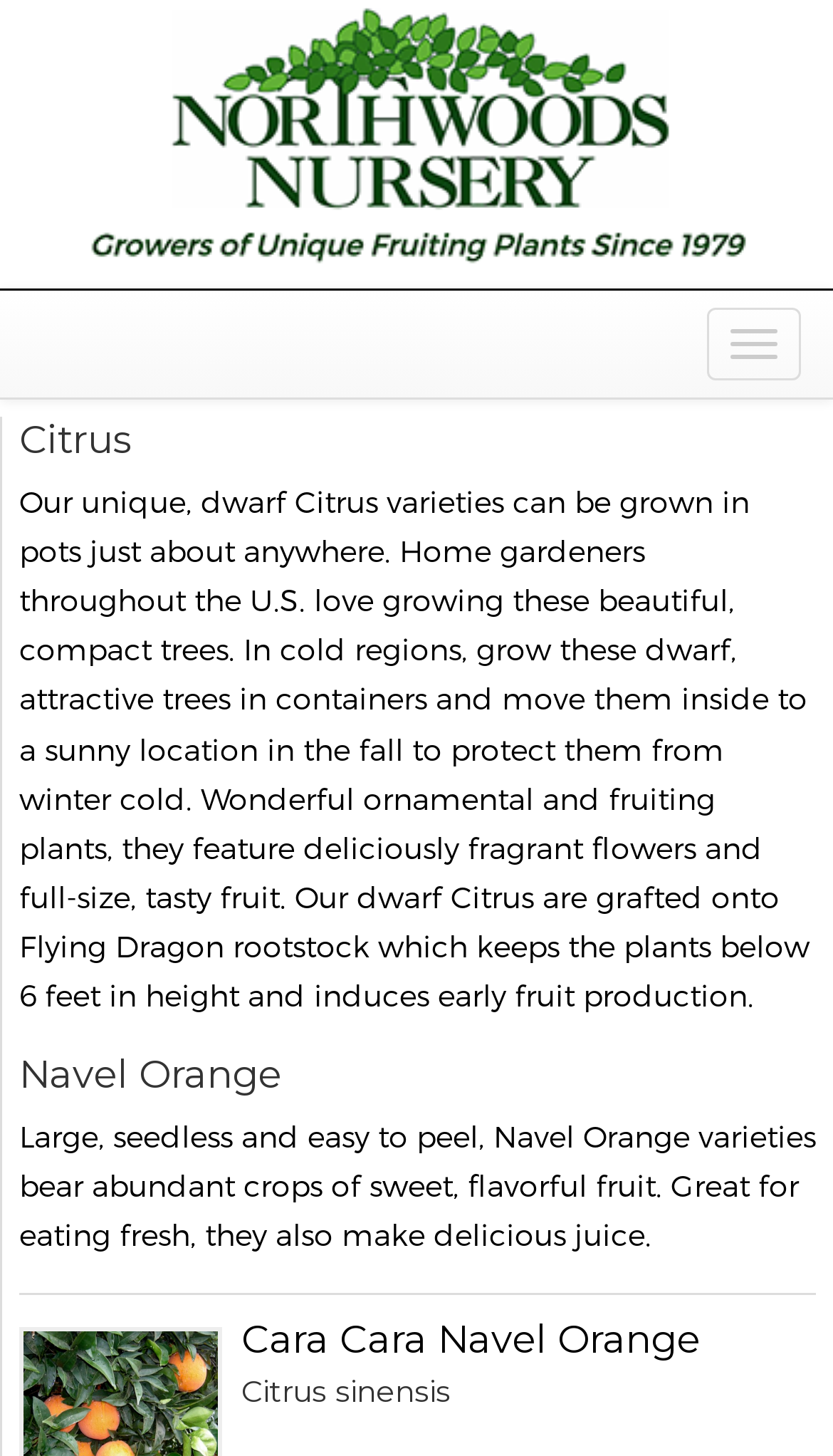Give a one-word or one-phrase response to the question:
What is the scientific name of the Cara Cara Navel Orange?

Citrus sinensis